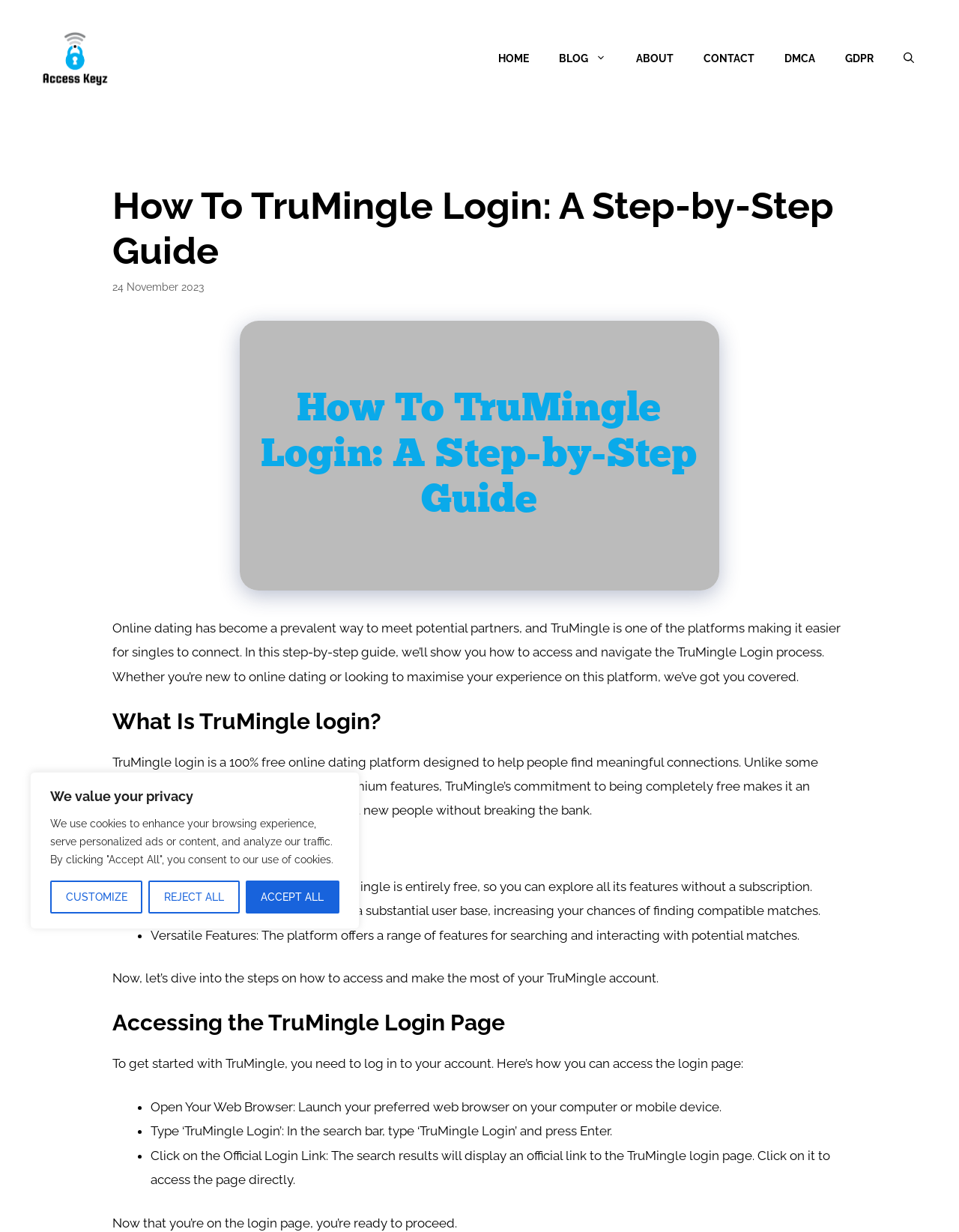Could you provide the bounding box coordinates for the portion of the screen to click to complete this instruction: "Click on the 'CONTACT' link"?

[0.718, 0.029, 0.802, 0.065]